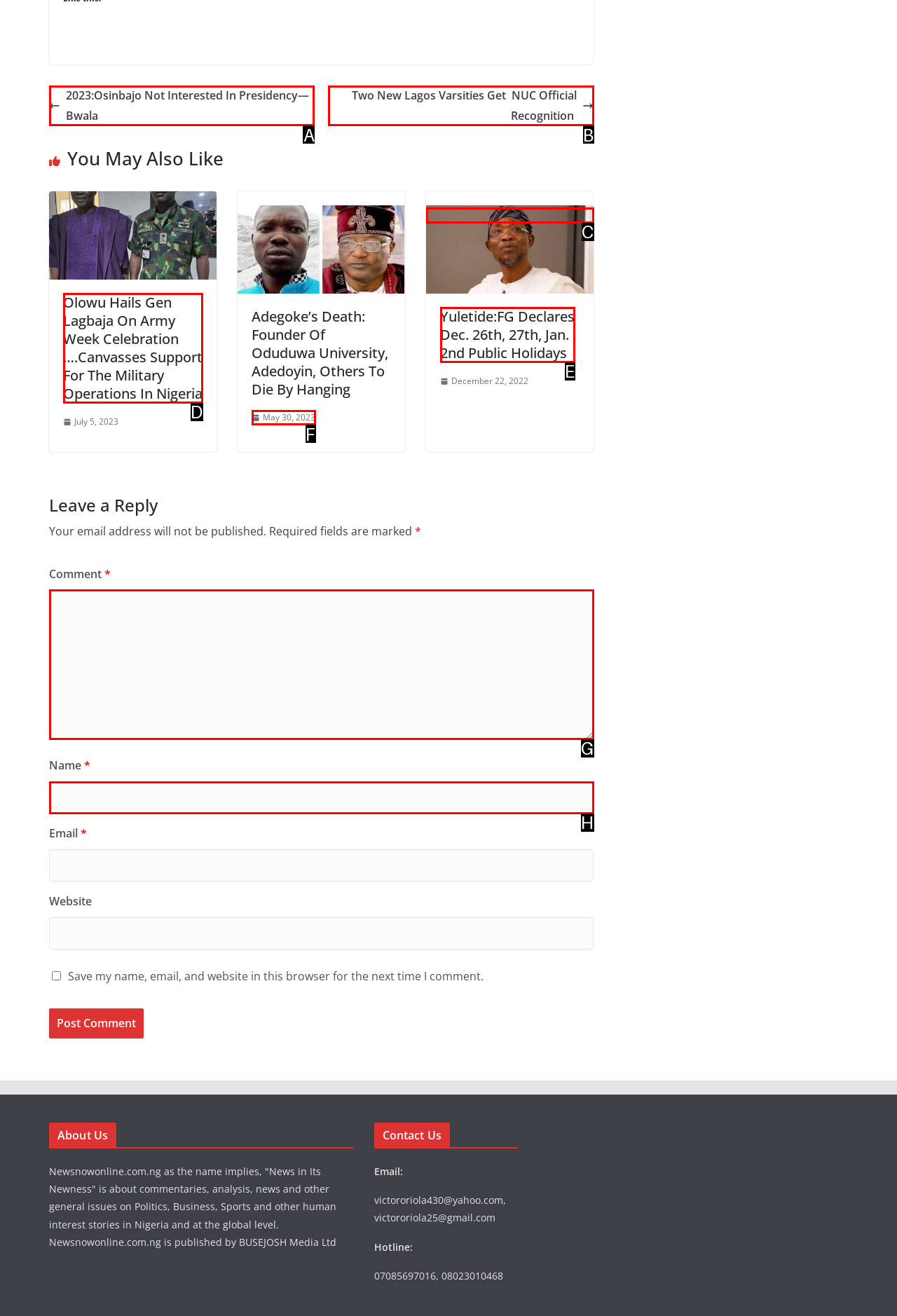Determine which UI element I need to click to achieve the following task: Enter a comment in the 'Comment *' textbox Provide your answer as the letter of the selected option.

G